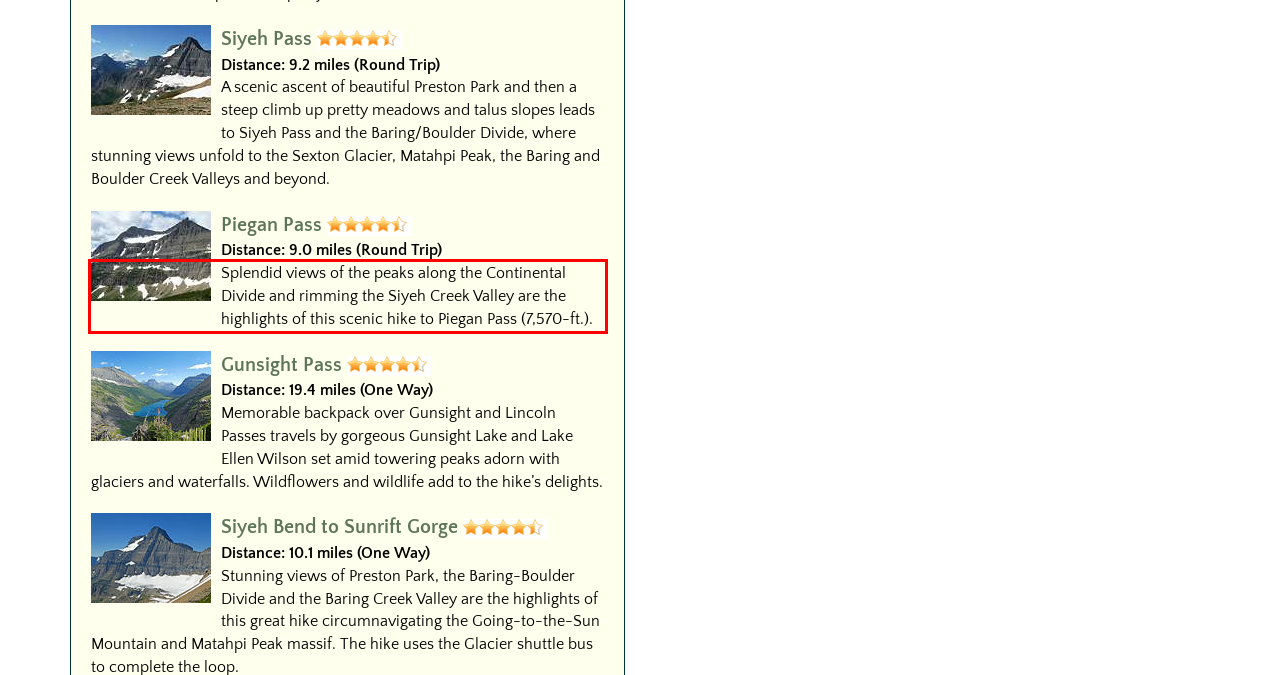You have a screenshot of a webpage, and there is a red bounding box around a UI element. Utilize OCR to extract the text within this red bounding box.

Splendid views of the peaks along the Continental Divide and rimming the Siyeh Creek Valley are the highlights of this scenic hike to Piegan Pass (7,570-ft.).